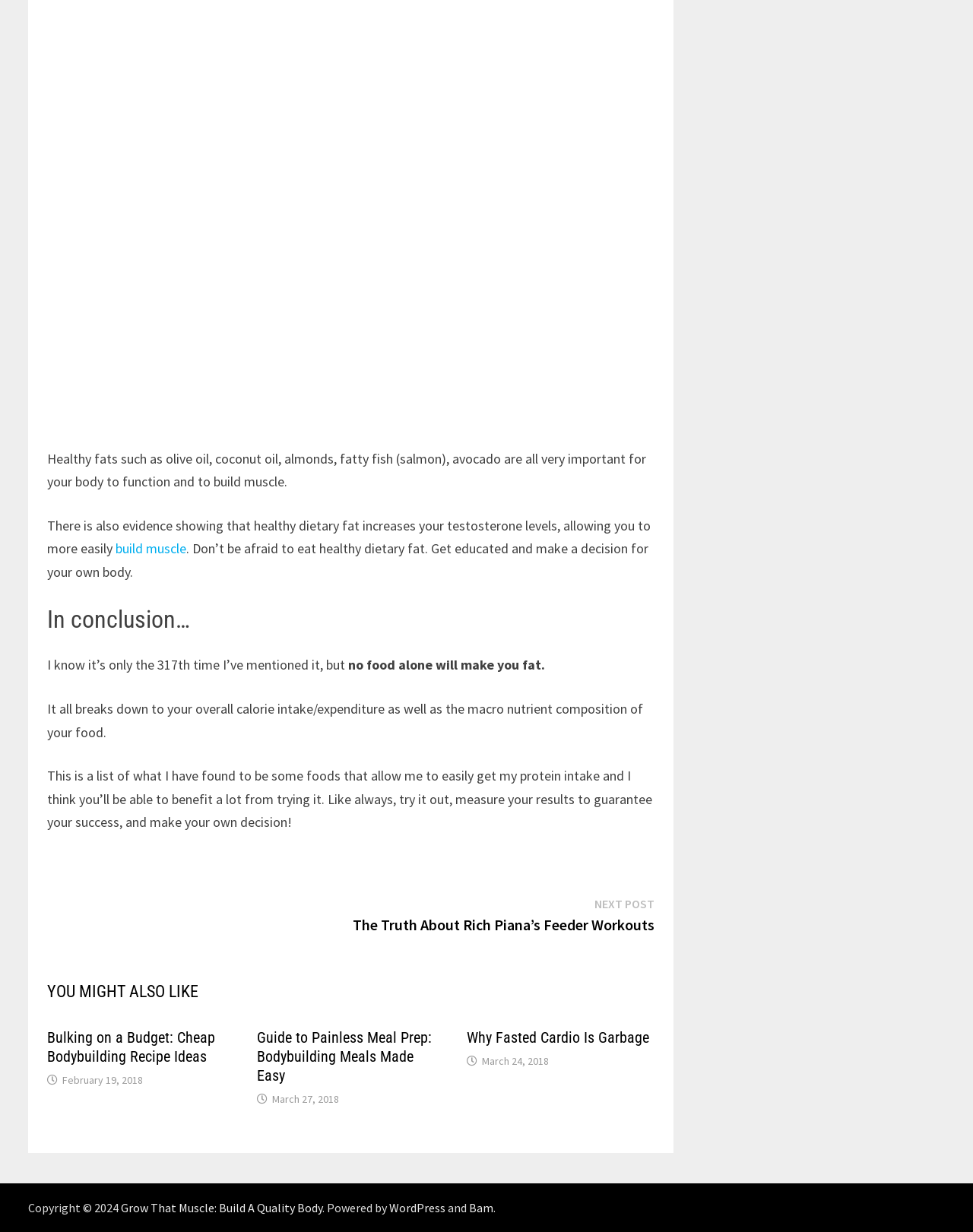Please answer the following query using a single word or phrase: 
What is the conclusion about food and fat?

no food alone makes you fat